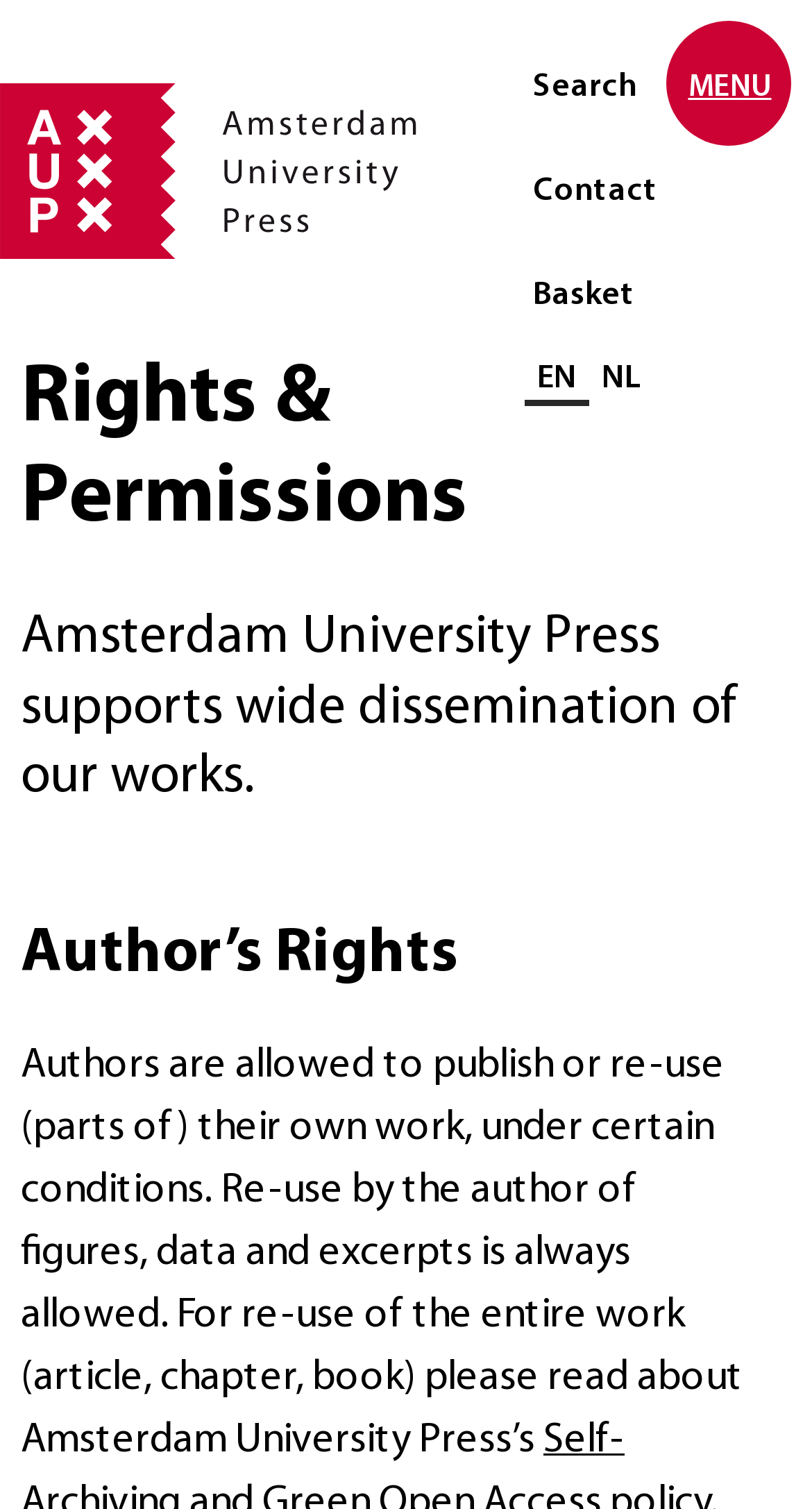What is the name of the university press?
Provide a comprehensive and detailed answer to the question.

The name of the university press can be found in the top-left corner of the webpage, where the logo and the text 'Amsterdam University Press' are located.